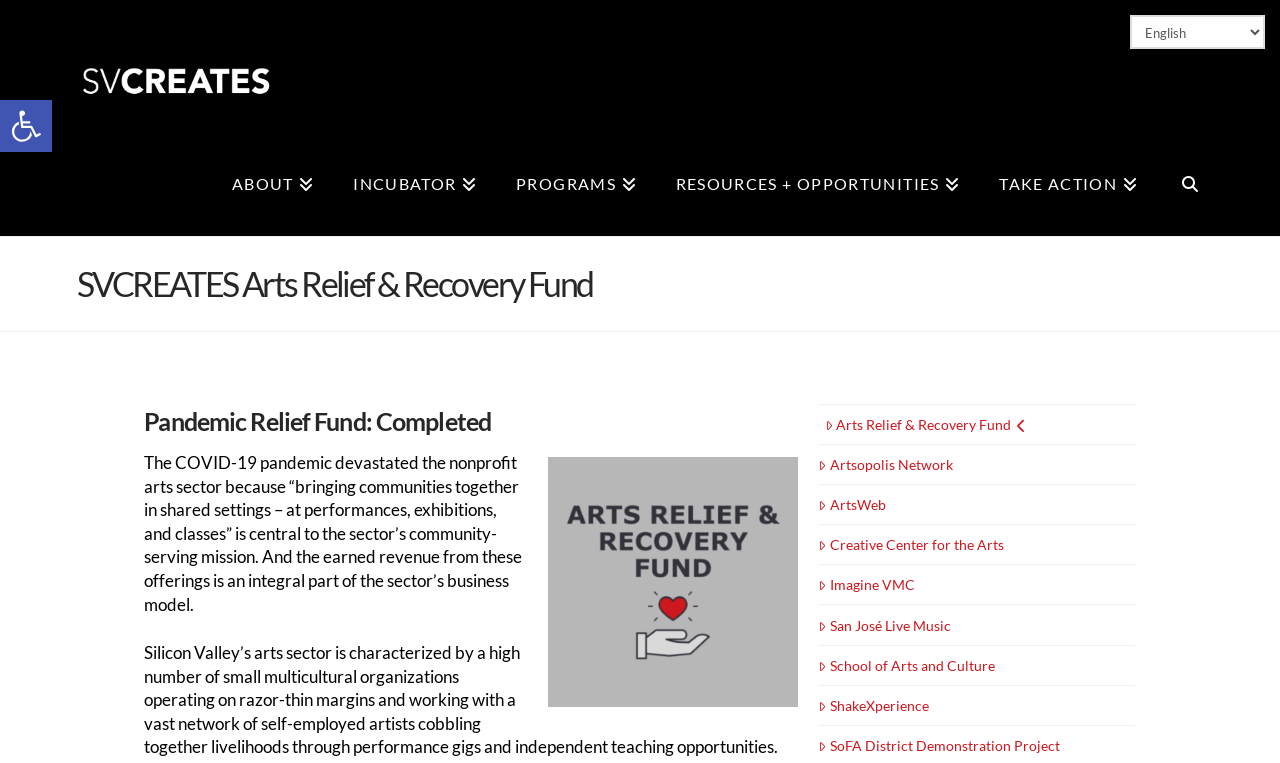Refer to the element description ArtsWeb and identify the corresponding bounding box in the screenshot. Format the coordinates as (top-left x, top-left y, bottom-right x, bottom-right y) with values in the range of 0 to 1.

[0.639, 0.647, 0.692, 0.675]